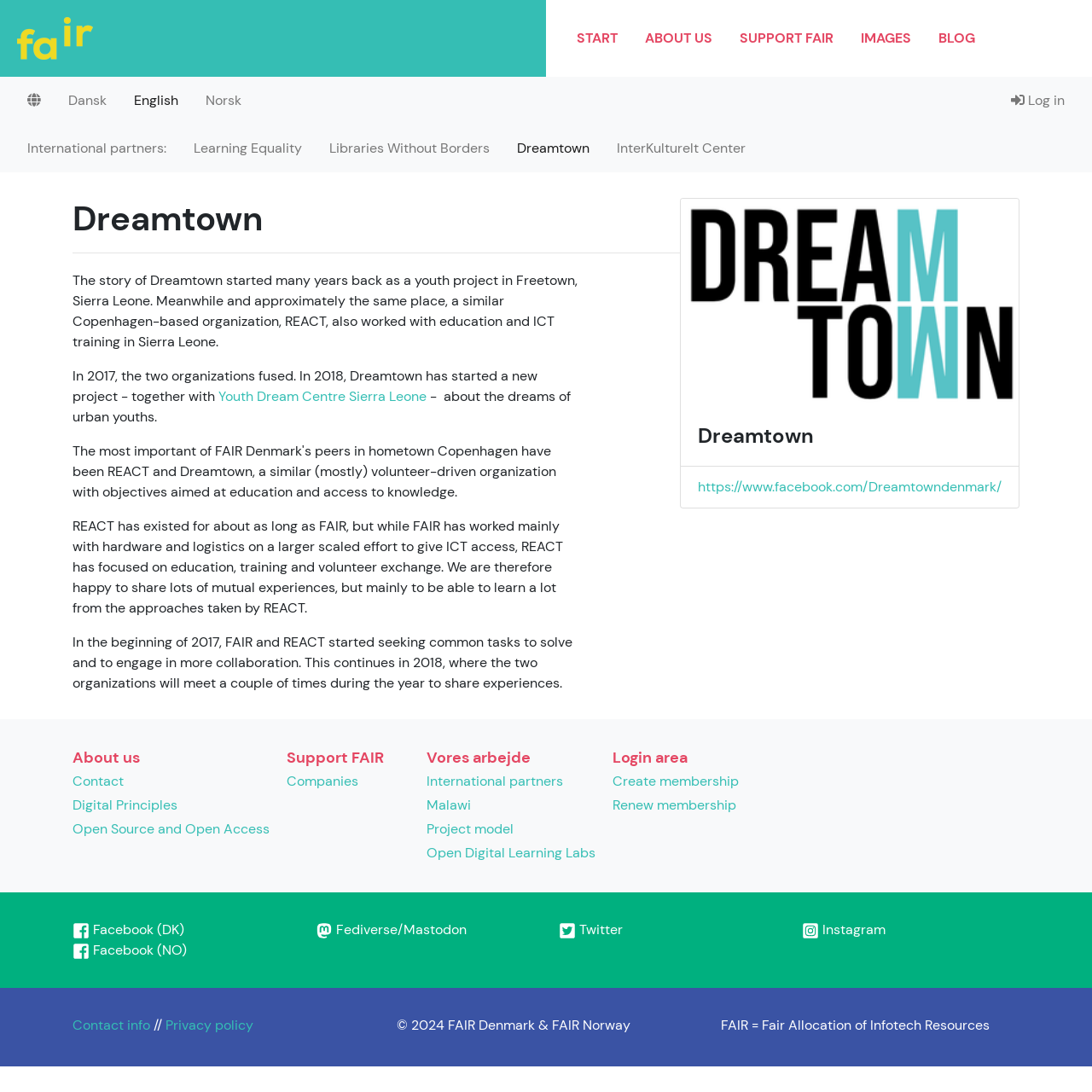Based on the image, please respond to the question with as much detail as possible:
What is the language of the webpage?

The webpage provides links to switch between different languages, including Dansk, English, and Norsk, which indicates that the webpage supports multiple languages.